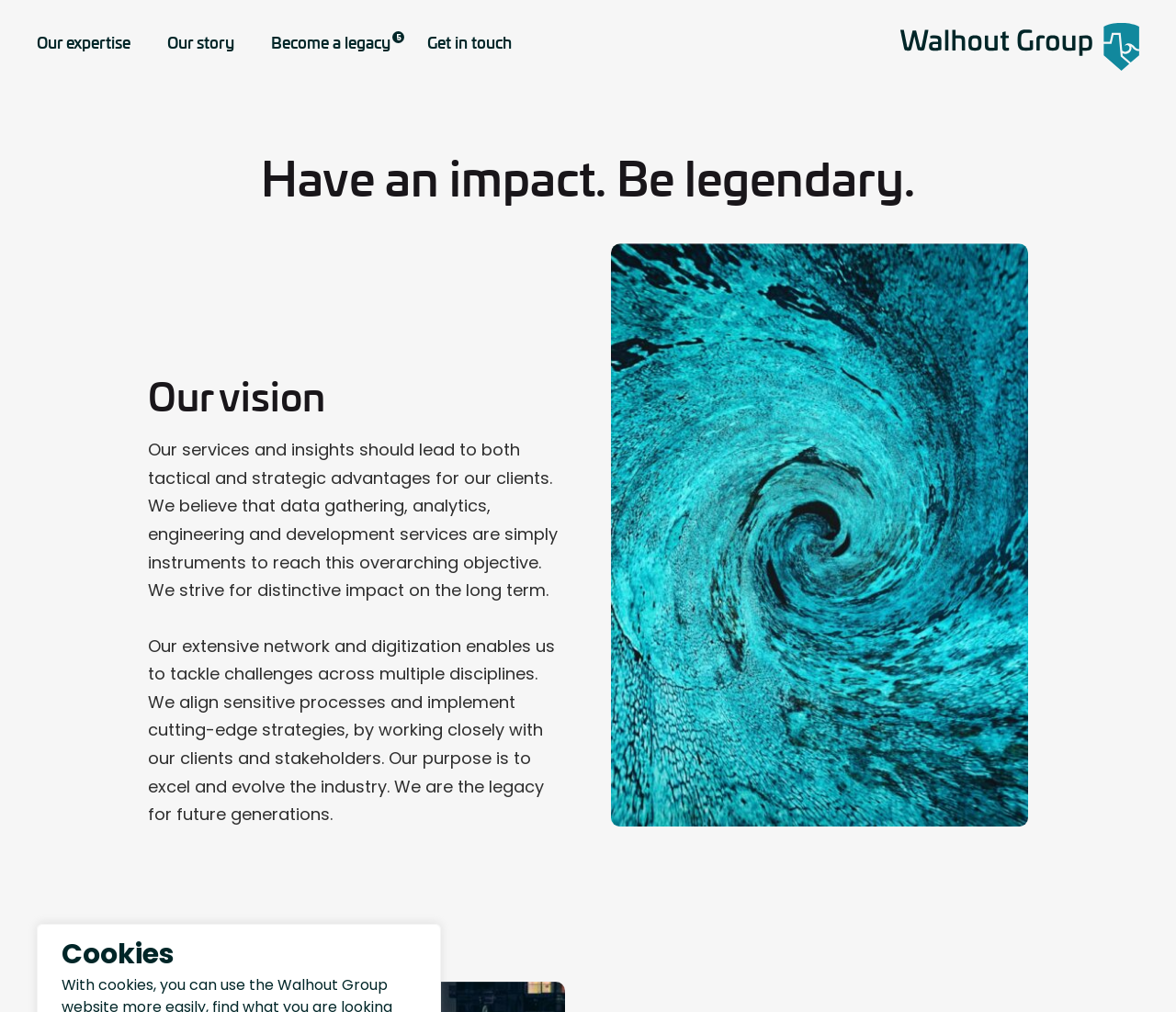Provide the bounding box coordinates of the HTML element this sentence describes: "Get in touch".

[0.363, 0.028, 0.435, 0.06]